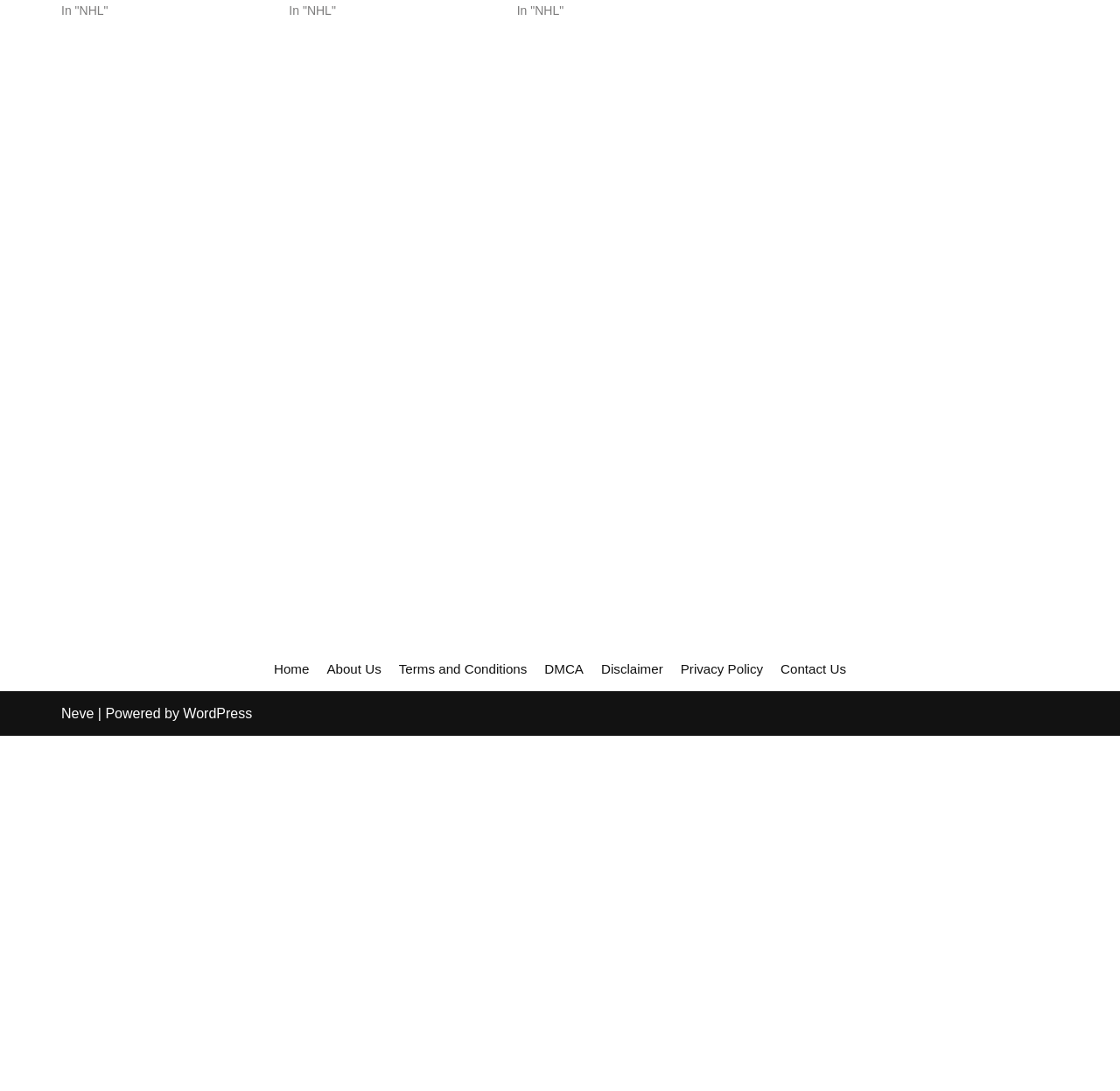Reply to the question with a single word or phrase:
What is the purpose of the 'Related' section?

Show related articles